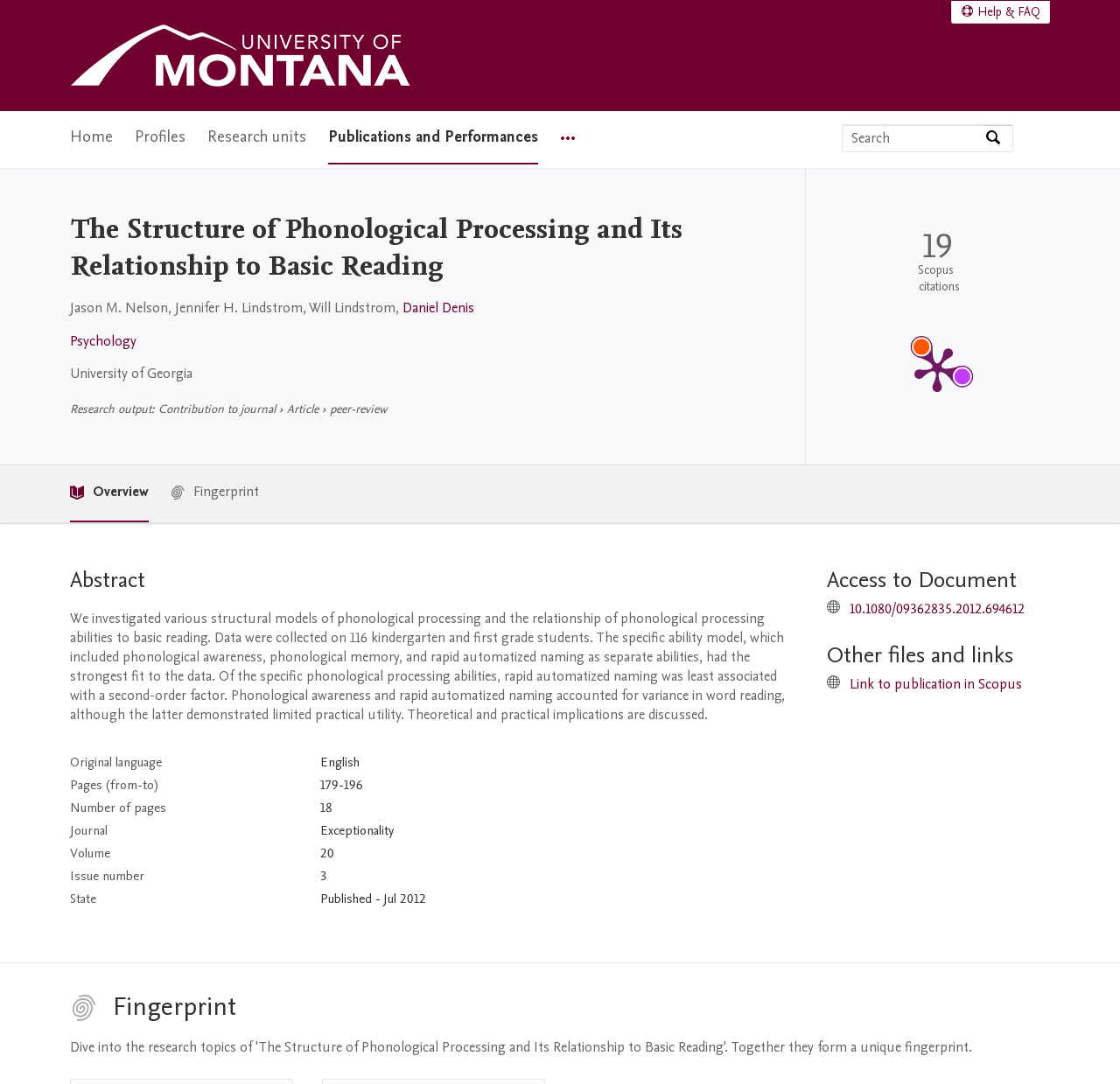Create a detailed description of the webpage's content and layout.

This webpage is about a research article titled "The Structure of Phonological Processing and Its Relationship to Basic Reading" from the University of Montana. At the top, there is a navigation menu with links to the university's home page, profiles, research units, and more. Below the navigation menu, there is a search bar where users can search by expertise, name, or affiliation.

The main content of the page is divided into sections. The first section displays the article's title, authors, and publication information. The authors are listed as Jason M. Nelson, Jennifer H. Lindstrom, Will Lindstrom, and Daniel Denis, and the article is affiliated with the Psychology department of the University of Georgia.

The next section is about the research output, which is a contribution to a journal article. There is a publication metrics section that displays the number of Scopus citations and a link to the PlumX Metrics Detail Page.

Following this, there is an abstract section that summarizes the article's content. The abstract is a lengthy text that discusses the research on phonological processing and its relationship to basic reading.

Below the abstract, there is a table that displays information about the article, including the original language, pages, number of pages, journal, volume, issue number, and publication date.

The page also has sections for accessing the document, other files and links, and a fingerprint section. The access to document section has a link to the article's DOI, while the other files and links section has a link to the publication in Scopus. The fingerprint section is located at the bottom of the page.

Throughout the page, there are various links and buttons that allow users to navigate and access different parts of the article.